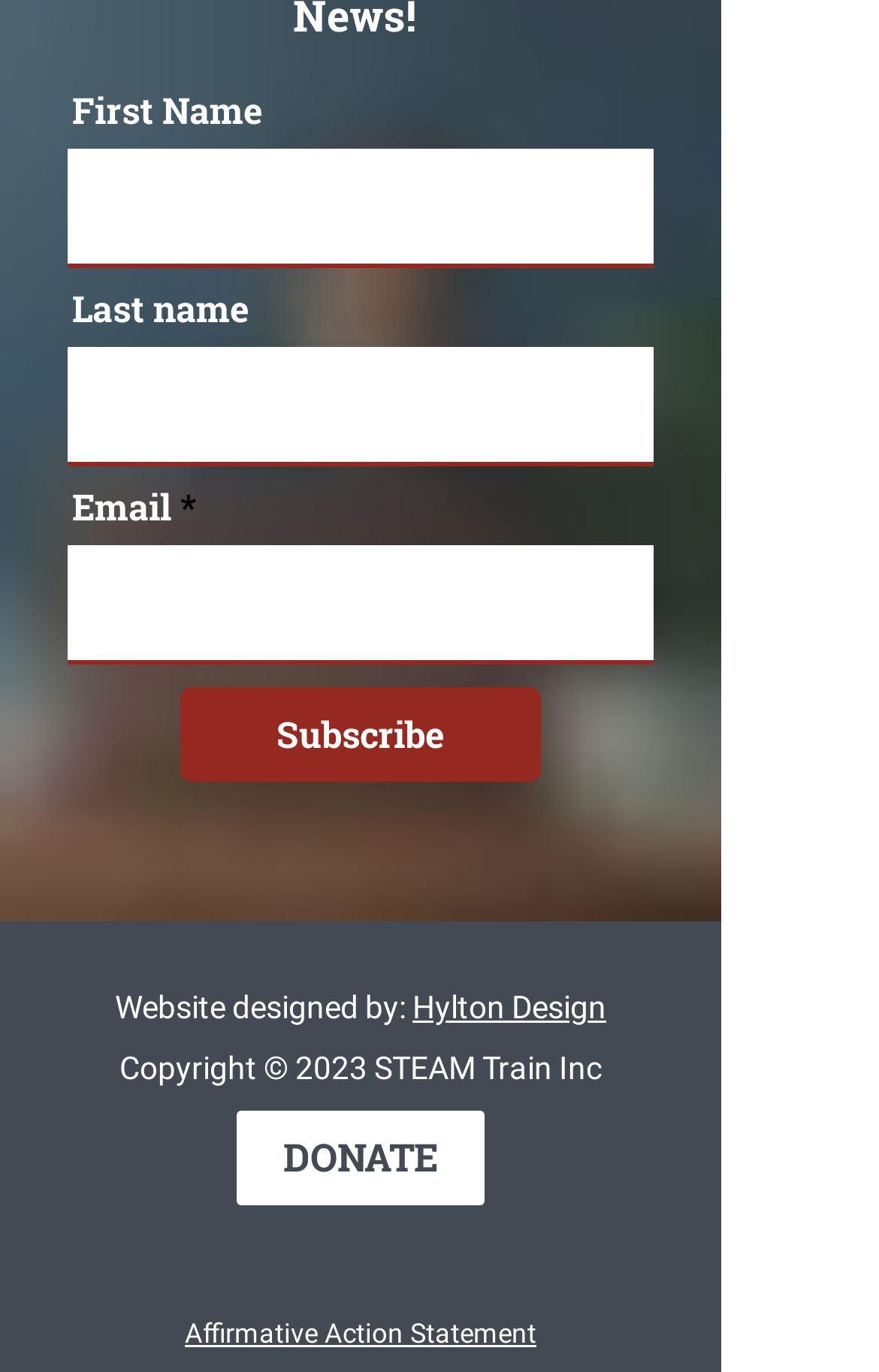Utilize the information from the image to answer the question in detail:
Is the email field required?

The textbox for the email field has a 'required: True' attribute, indicating that it is a required field.